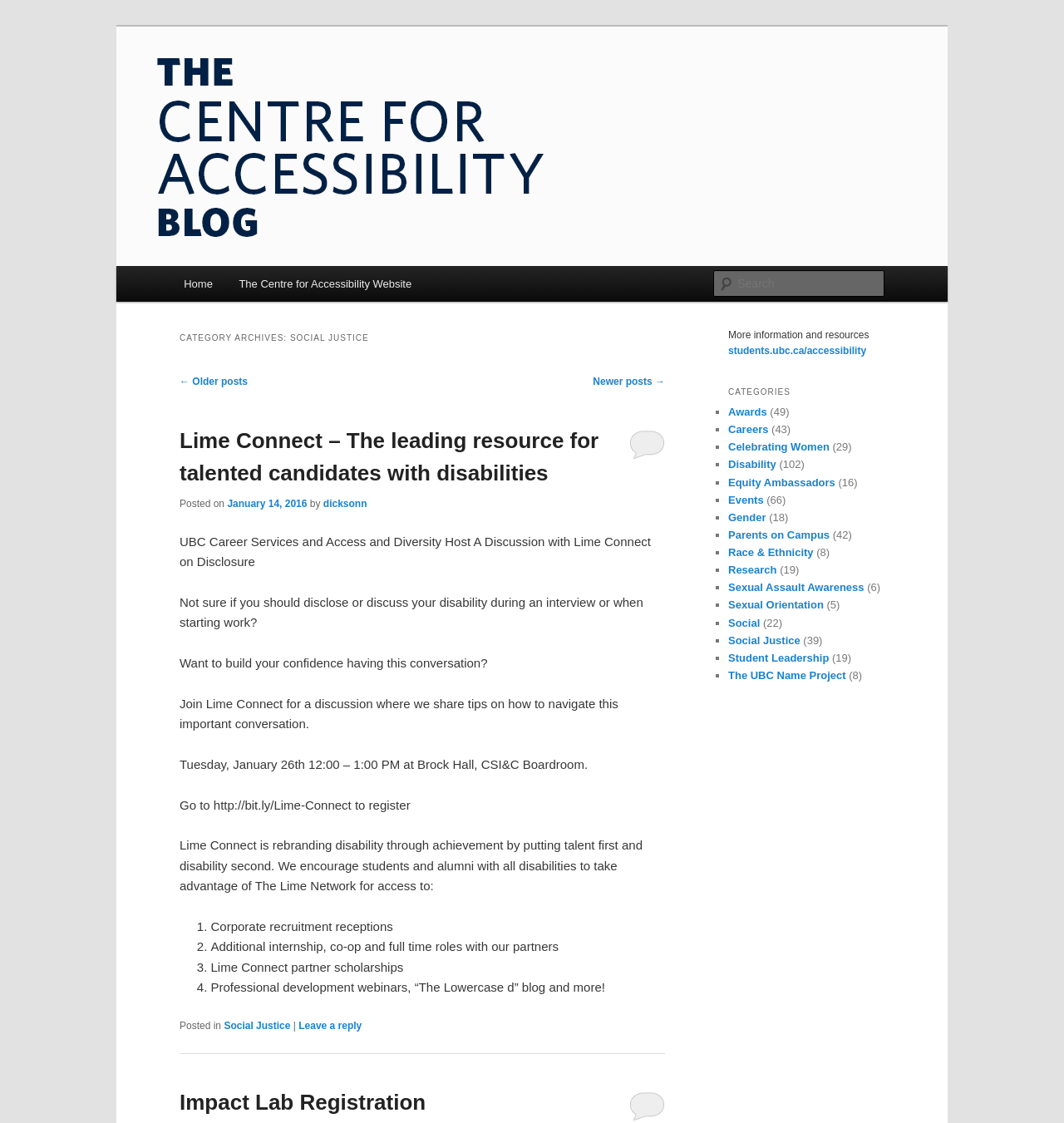Please find and report the bounding box coordinates of the element to click in order to perform the following action: "Go to the home page". The coordinates should be expressed as four float numbers between 0 and 1, in the format [left, top, right, bottom].

[0.16, 0.237, 0.212, 0.269]